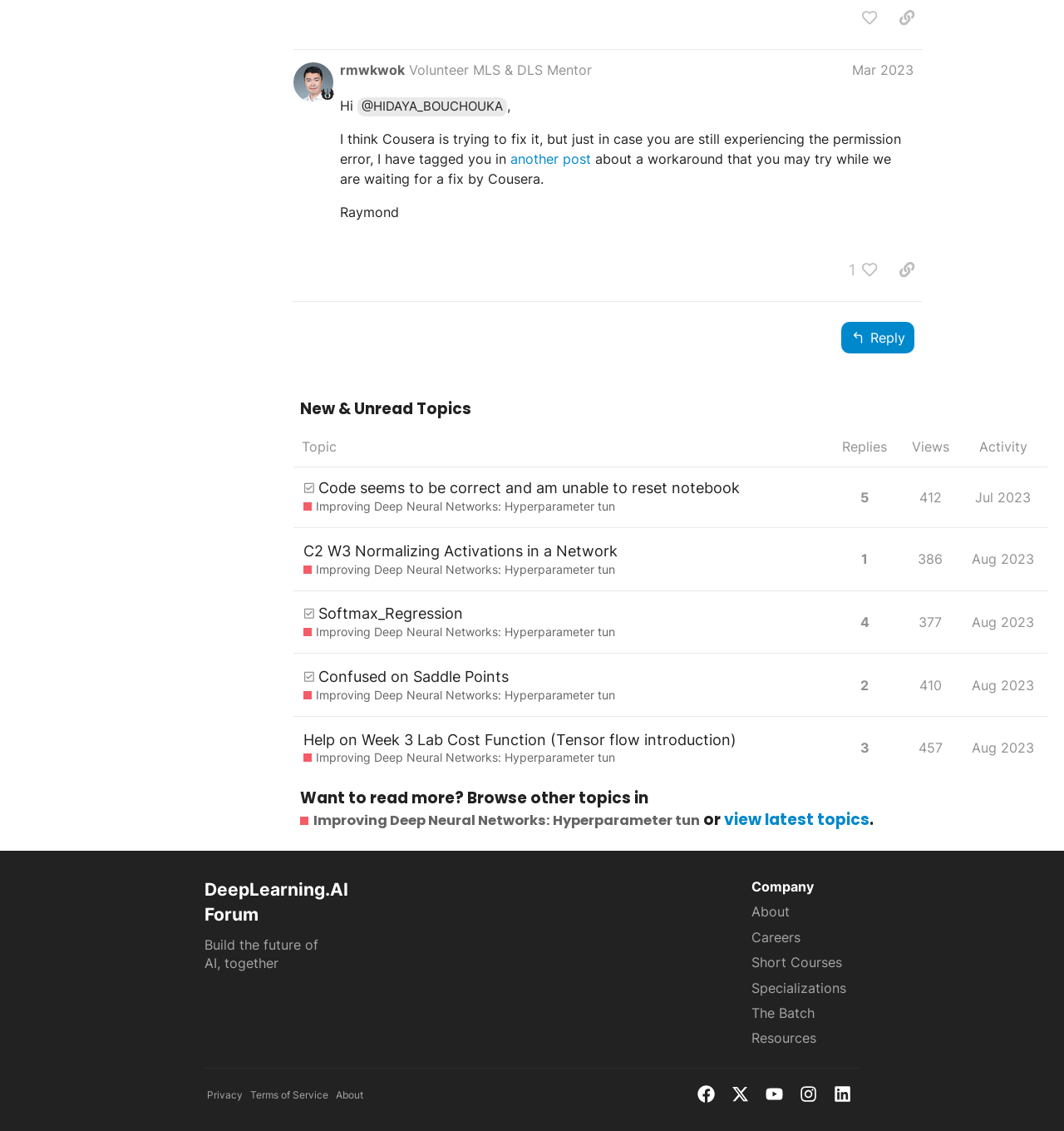What is the status of the topic 'Code seems to be correct and am unable to reset notebook Improving Deep Neural Networks: Hyperparameter tun'?
Please provide a comprehensive and detailed answer to the question.

The topic 'Code seems to be correct and am unable to reset notebook Improving Deep Neural Networks: Hyperparameter tun' has a solution, which is indicated by the generic text 'This topic has a solution'.